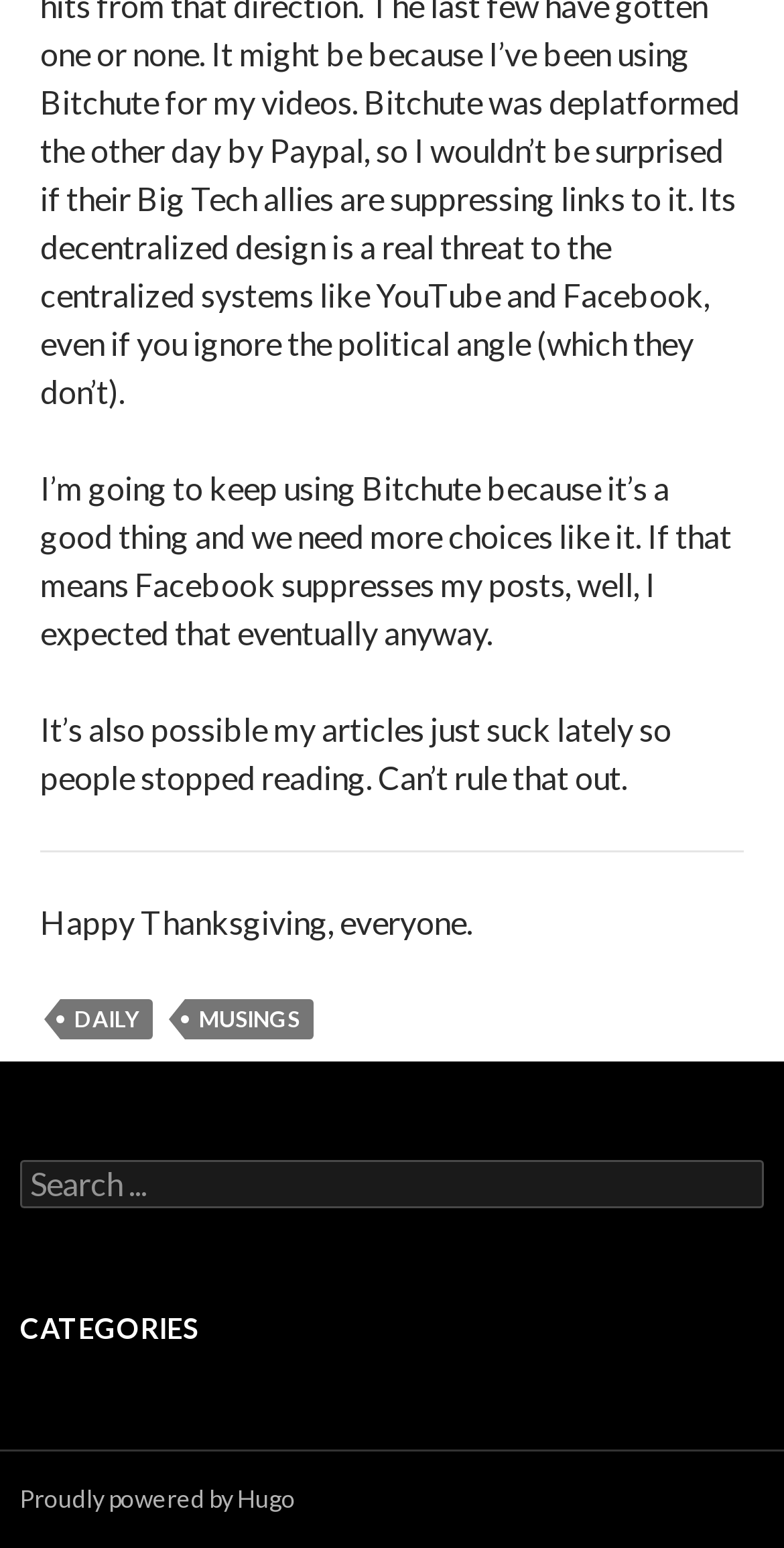Please examine the image and provide a detailed answer to the question: What is the name of the platform powering the website?

The webpage has a footer section that states 'Proudly powered by Hugo', indicating that Hugo is the platform or engine powering the website.